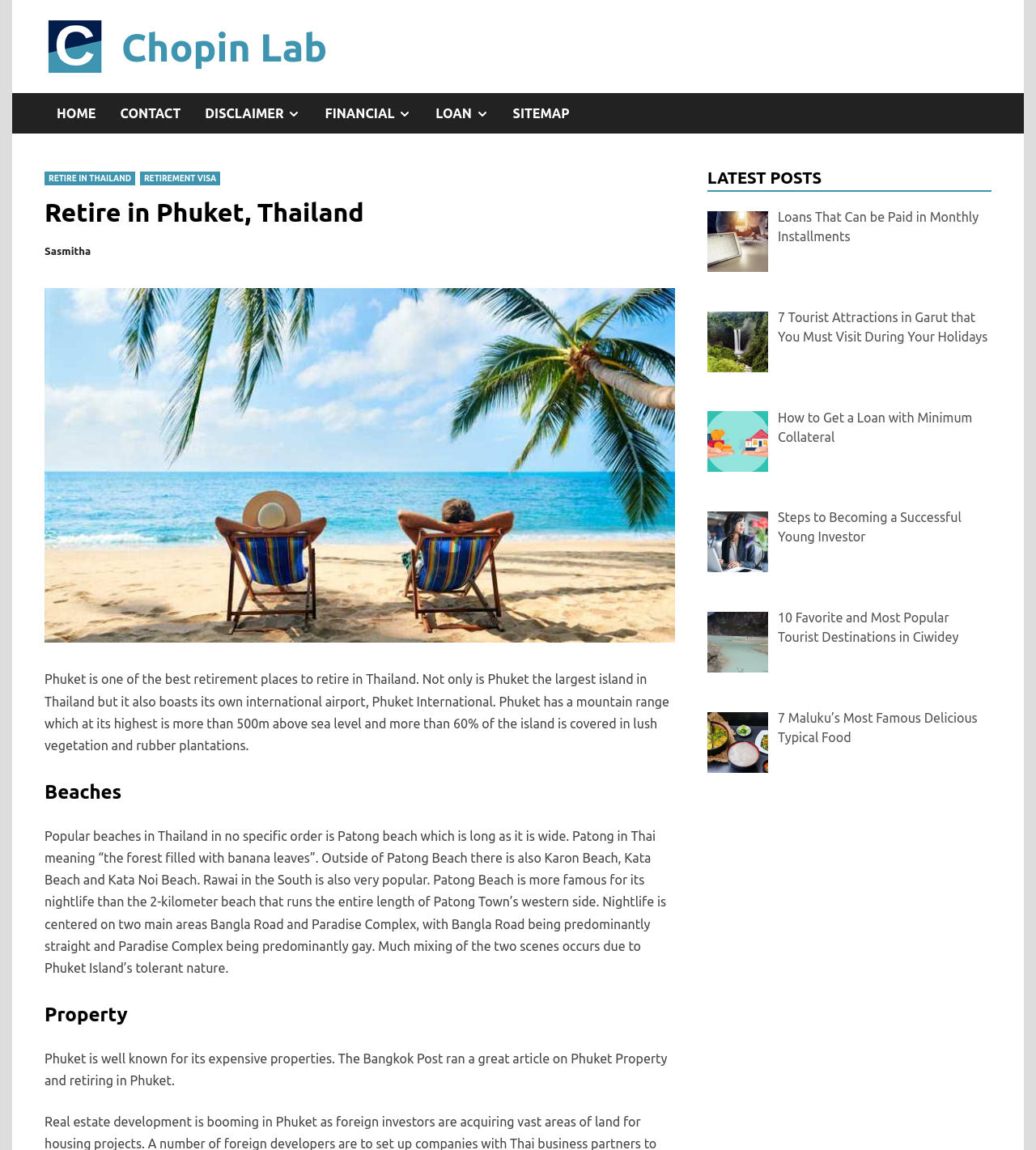Using the provided element description, identify the bounding box coordinates as (top-left x, top-left y, bottom-right x, bottom-right y). Ensure all values are between 0 and 1. Description: Home

None